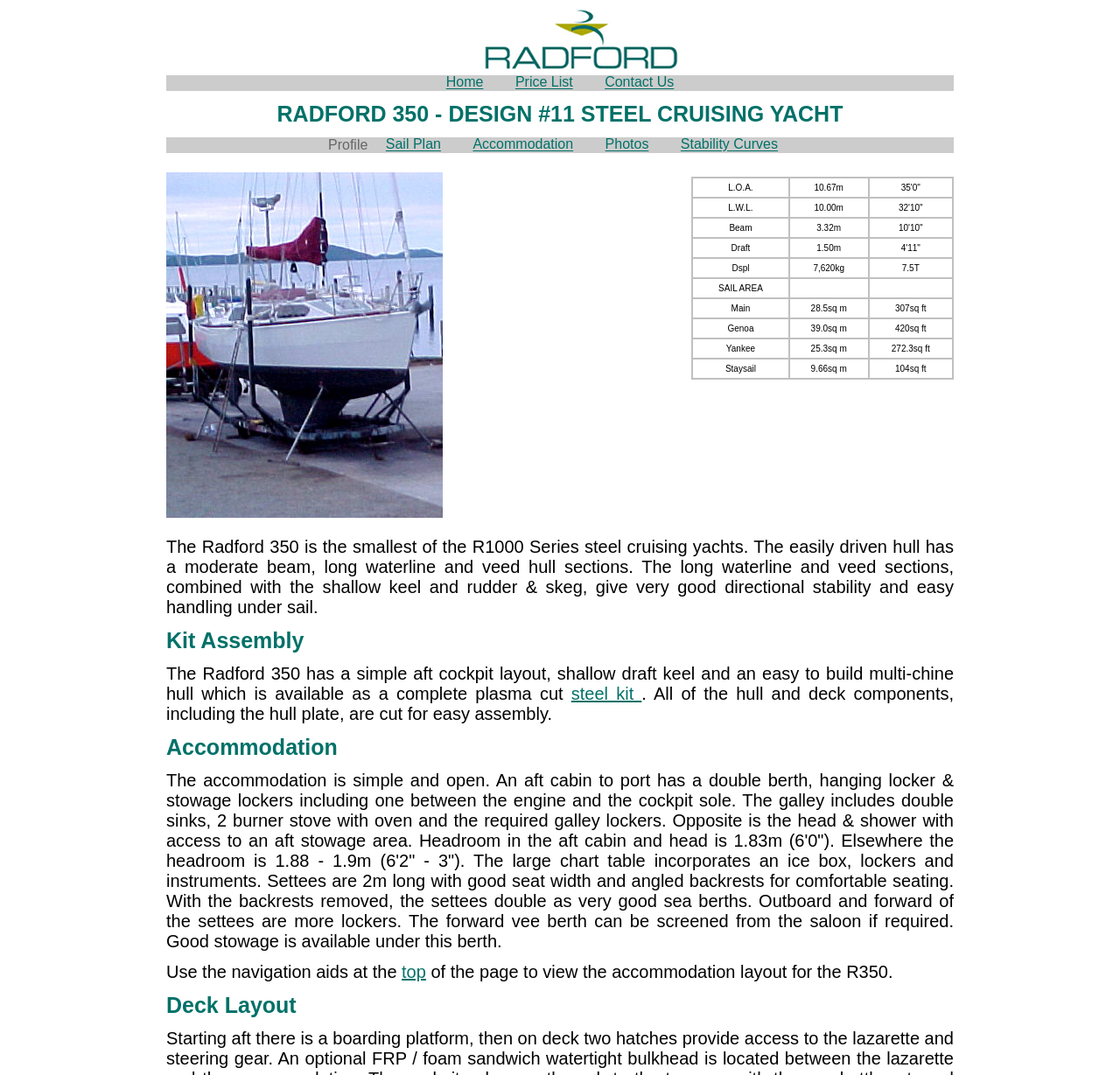Please identify the bounding box coordinates of the element on the webpage that should be clicked to follow this instruction: "Check the Photos". The bounding box coordinates should be given as four float numbers between 0 and 1, formatted as [left, top, right, bottom].

[0.528, 0.125, 0.592, 0.144]